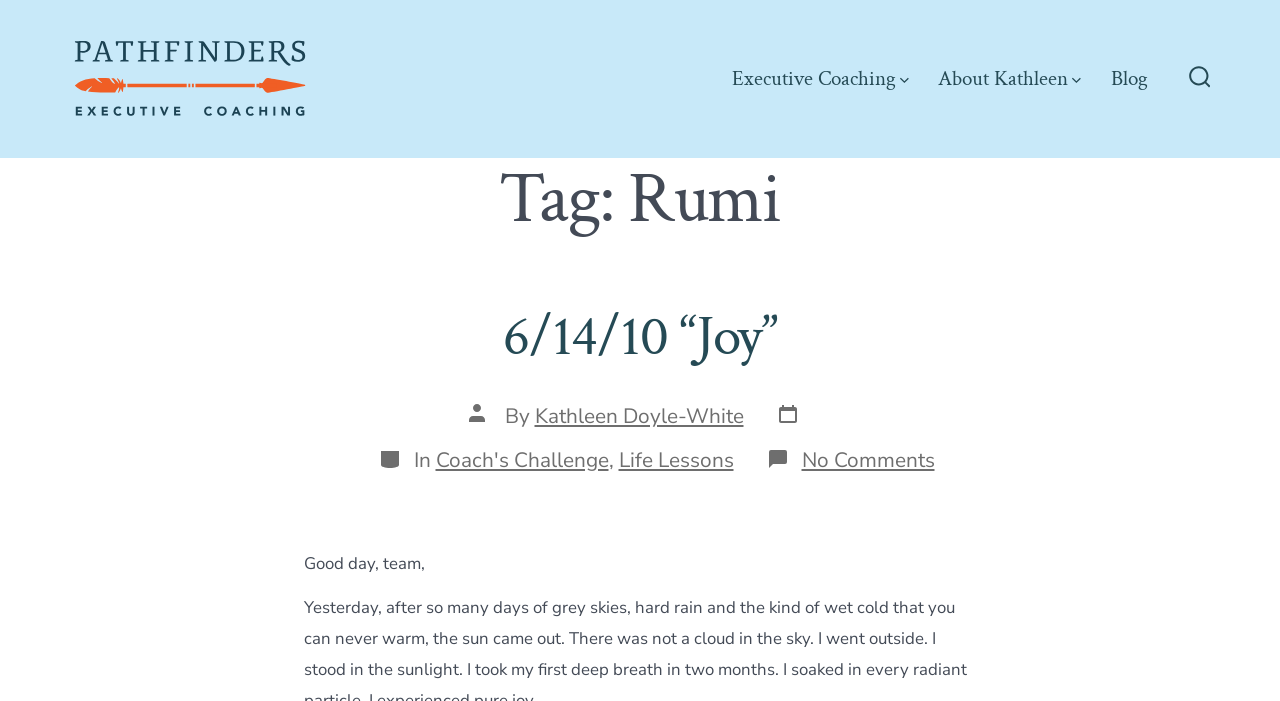For the given element description No Comments on 6/14/10 “Joy”, determine the bounding box coordinates of the UI element. The coordinates should follow the format (top-left x, top-left y, bottom-right x, bottom-right y) and be within the range of 0 to 1.

[0.626, 0.636, 0.73, 0.676]